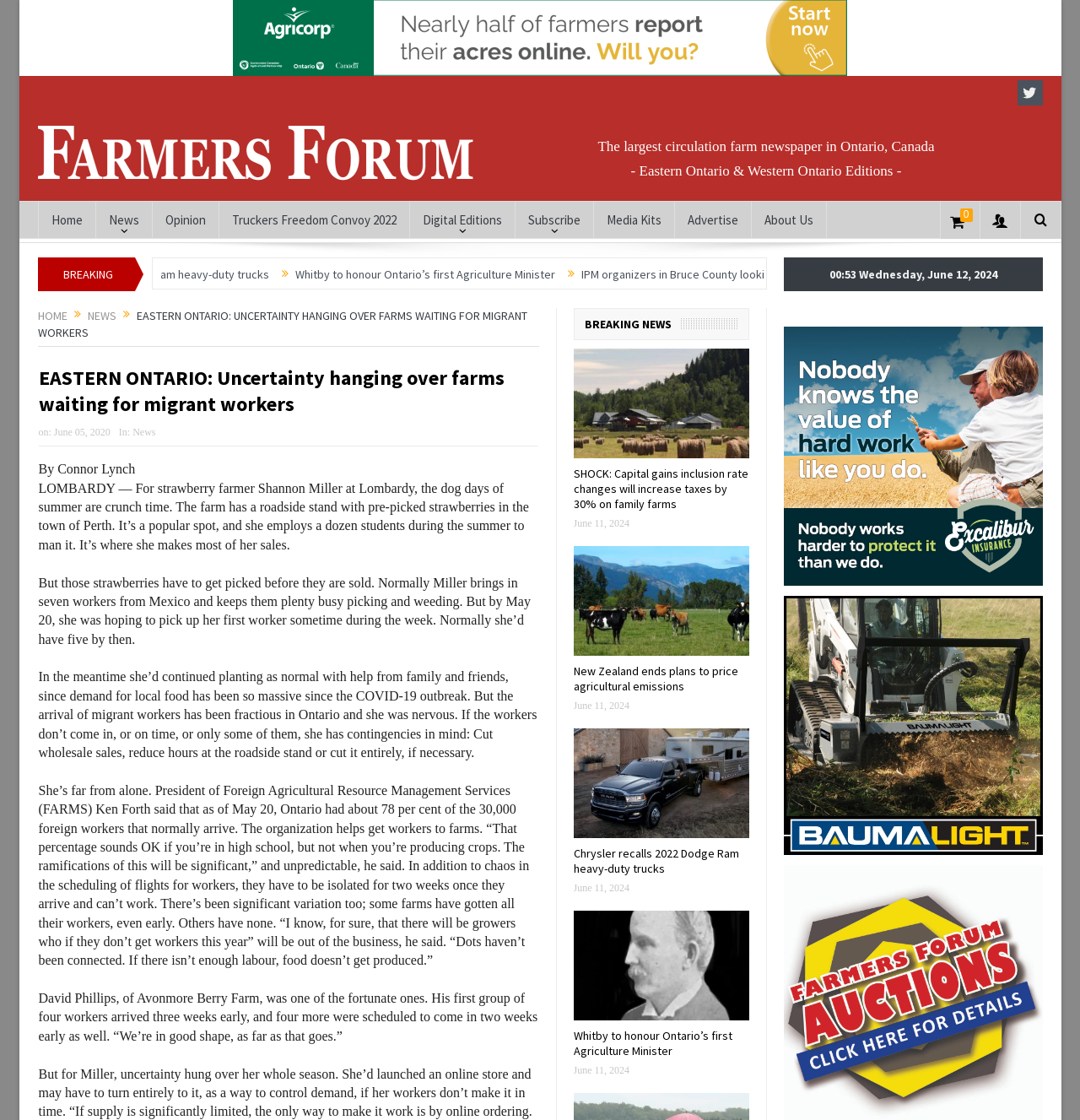Determine the bounding box coordinates for the clickable element to execute this instruction: "Read the news article 'EASTERN ONTARIO: Uncertainty hanging over farms waiting for migrant workers'". Provide the coordinates as four float numbers between 0 and 1, i.e., [left, top, right, bottom].

[0.036, 0.326, 0.498, 0.373]